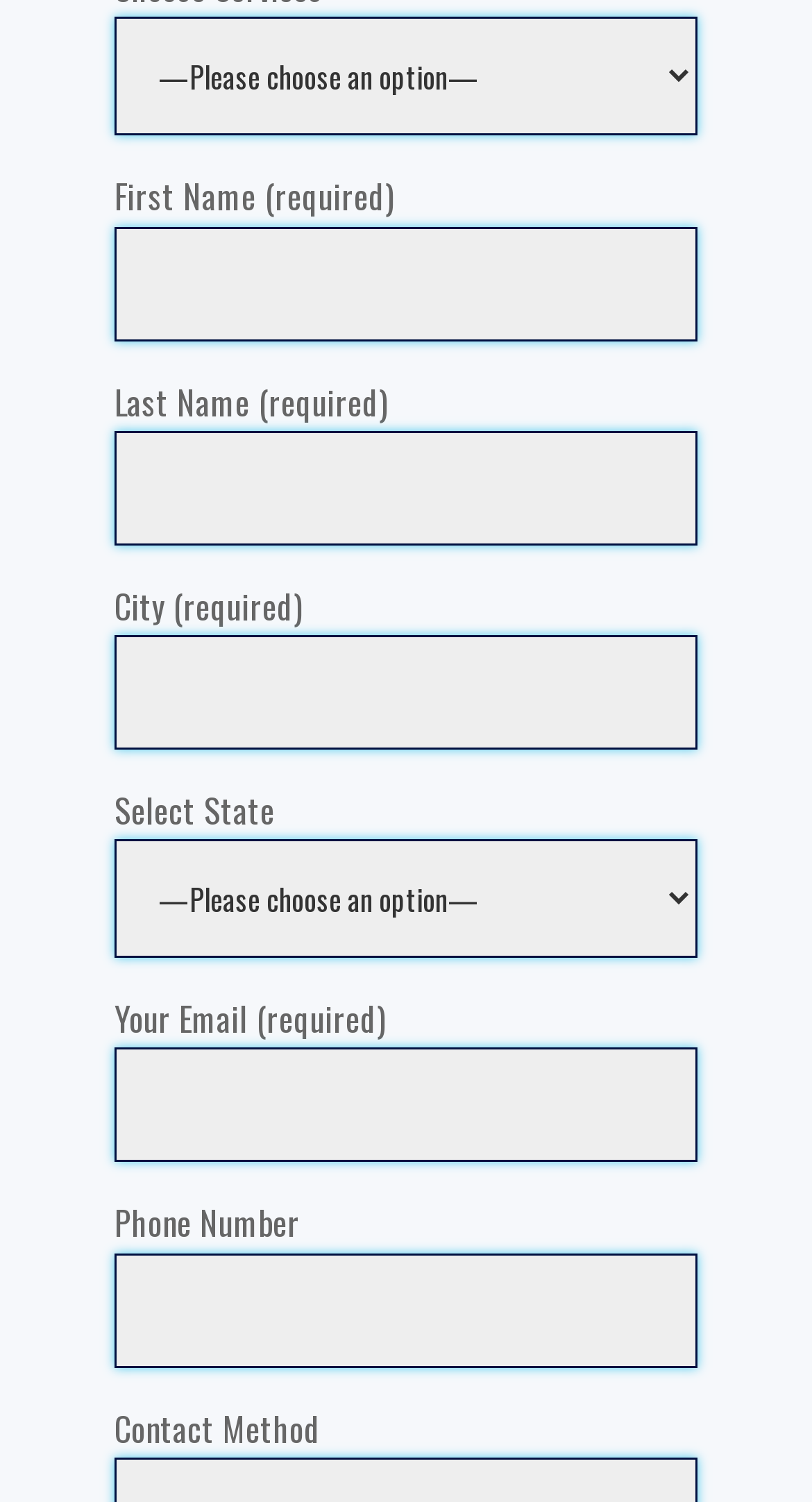From the details in the image, provide a thorough response to the question: How many fields are required?

There are 6 required fields because there are 6 elements with the attribute 'required: True', including the 'First Name', 'Last Name', 'City', 'Email', 'Phone Number', and one of the comboboxes.